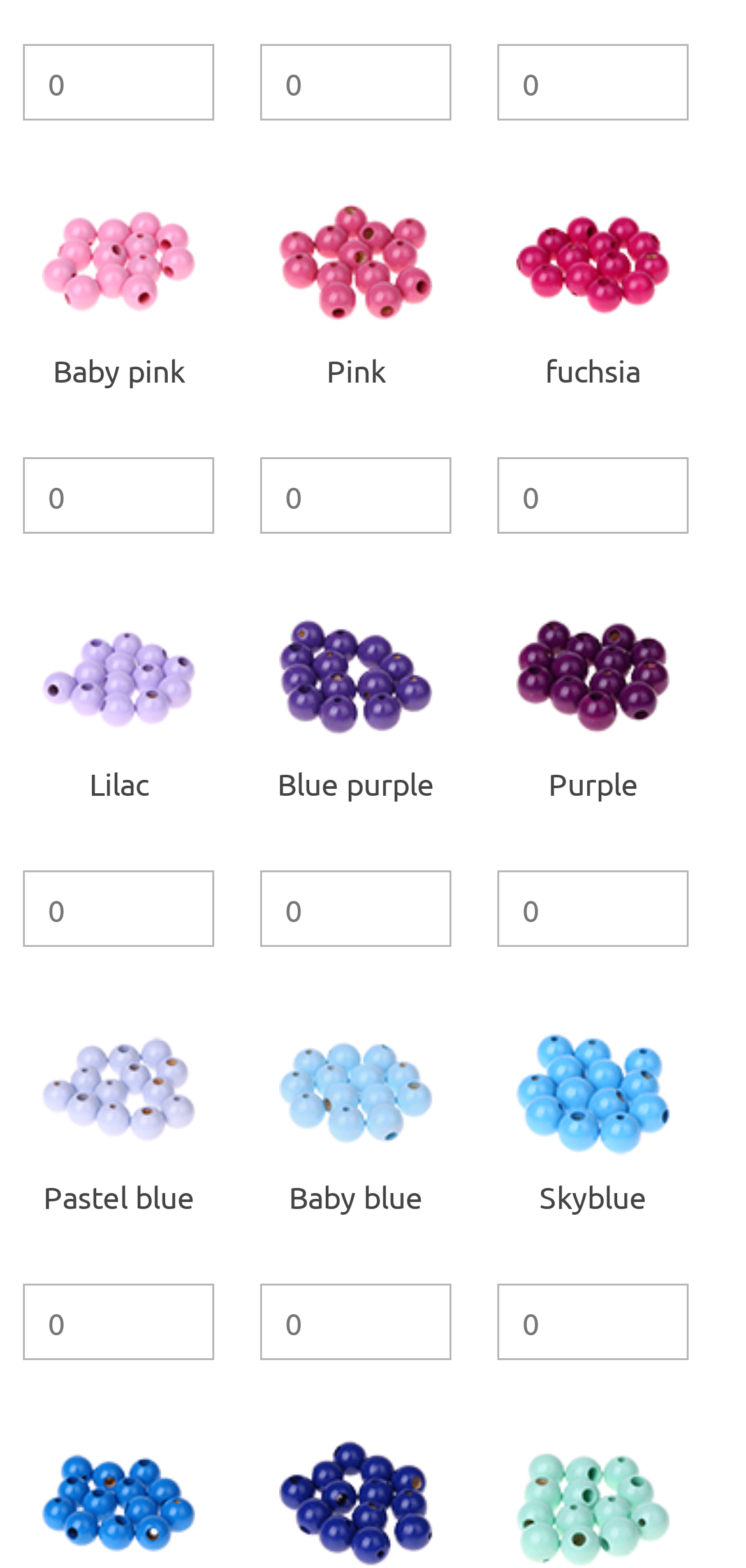Please identify the bounding box coordinates of the clickable area that will fulfill the following instruction: "Check price of lilac safety beads". The coordinates should be in the format of four float numbers between 0 and 1, i.e., [left, top, right, bottom].

[0.056, 0.386, 0.262, 0.484]